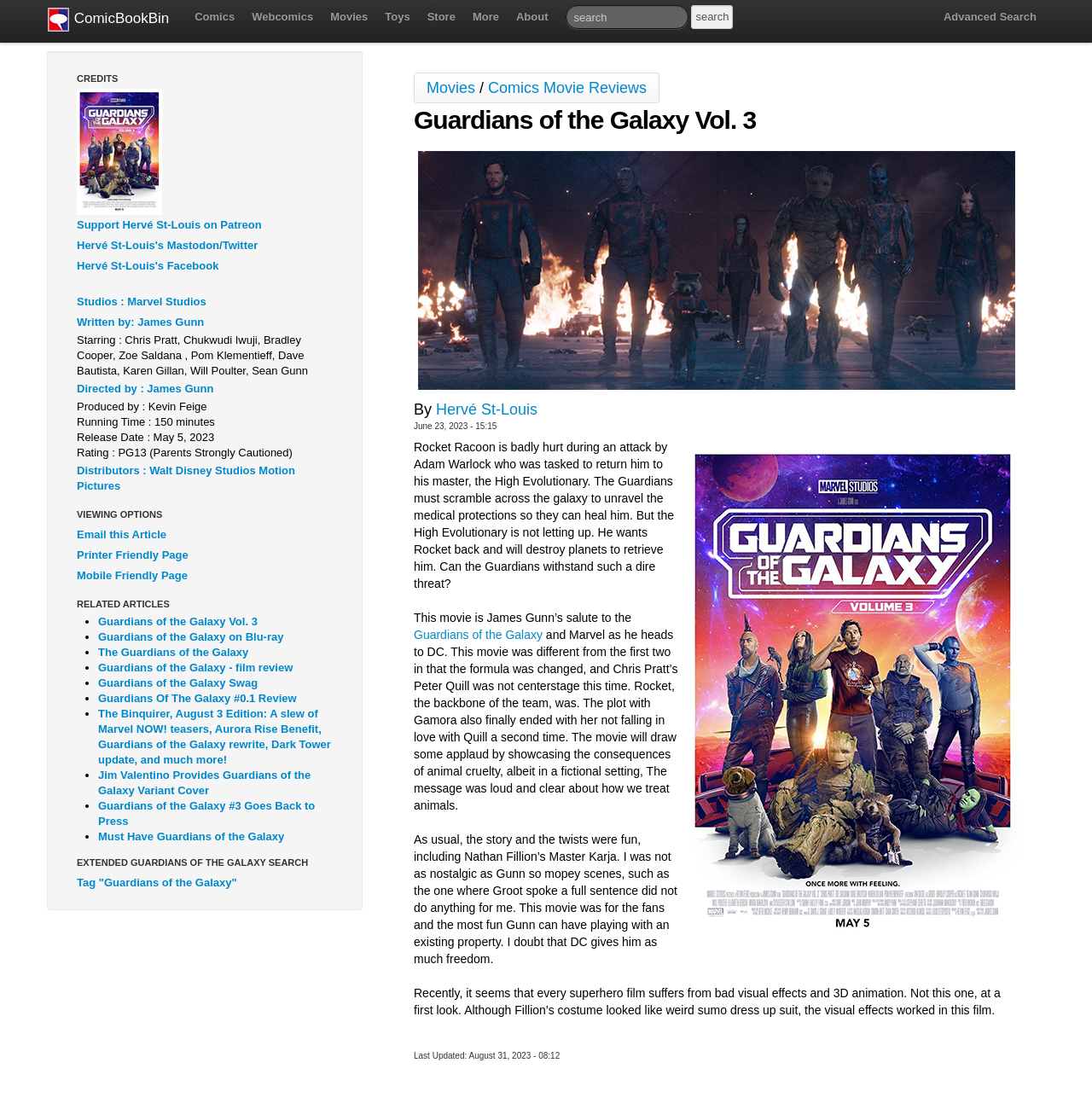What is the rating of the movie?
Please give a detailed and elaborate answer to the question.

I found the answer by looking at the 'Rating' section on the webpage, which states 'Rating : PG13 (Parents Strongly Cautioned)'.